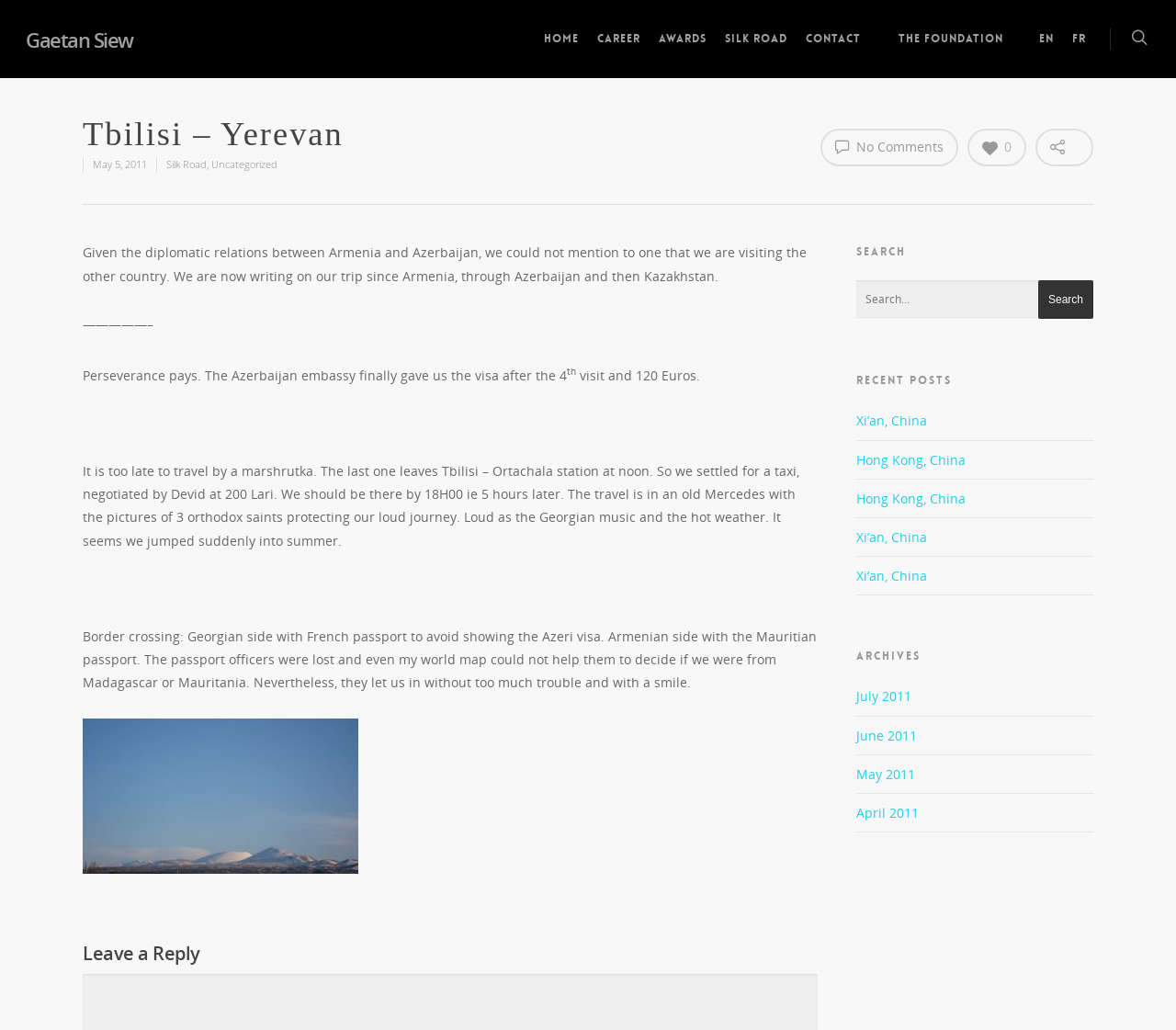What is the purpose of the search box?
Provide a one-word or short-phrase answer based on the image.

To search the website